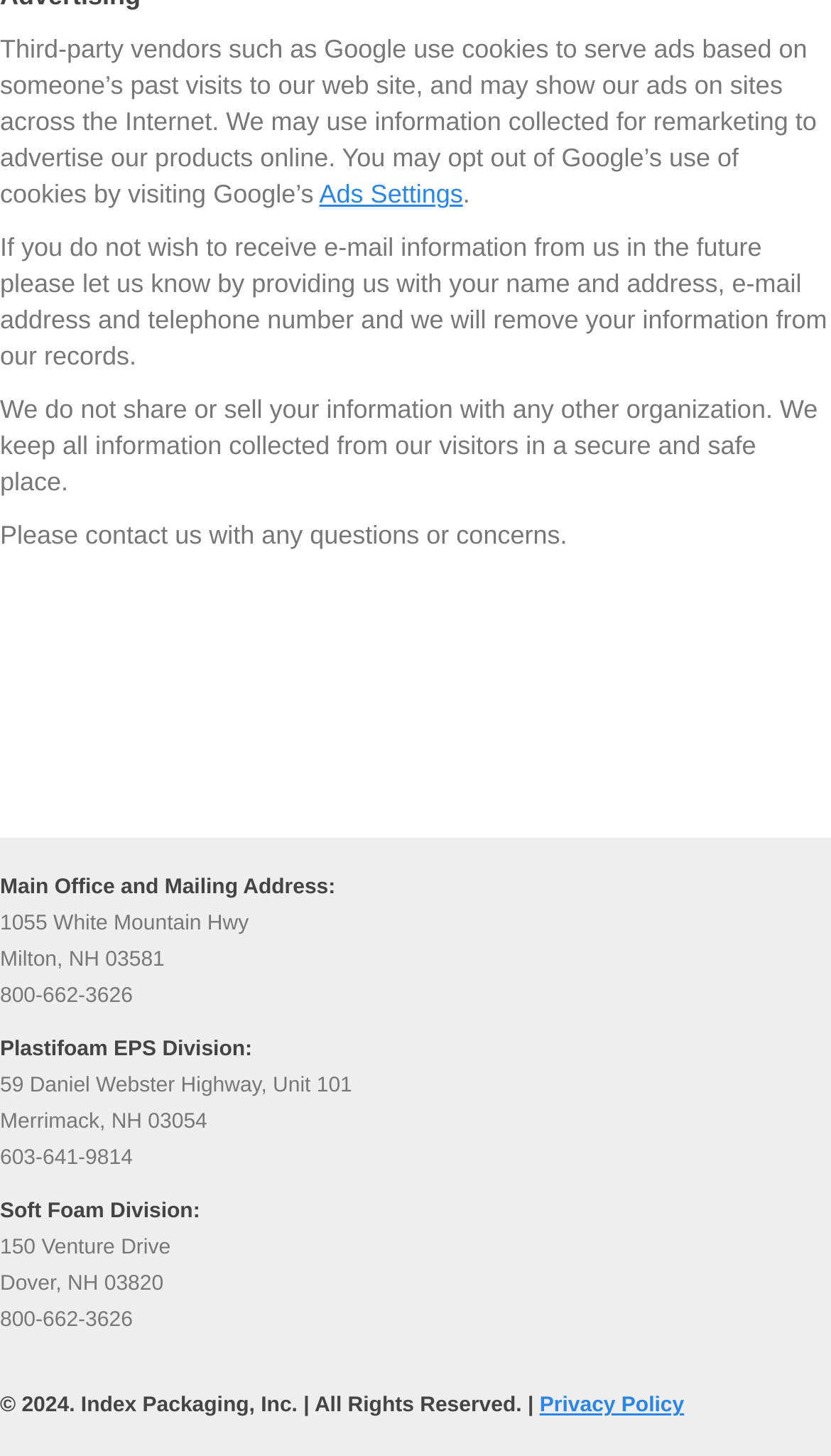Provide the bounding box coordinates of the HTML element this sentence describes: "parent_node: NAME * name="author"".

None